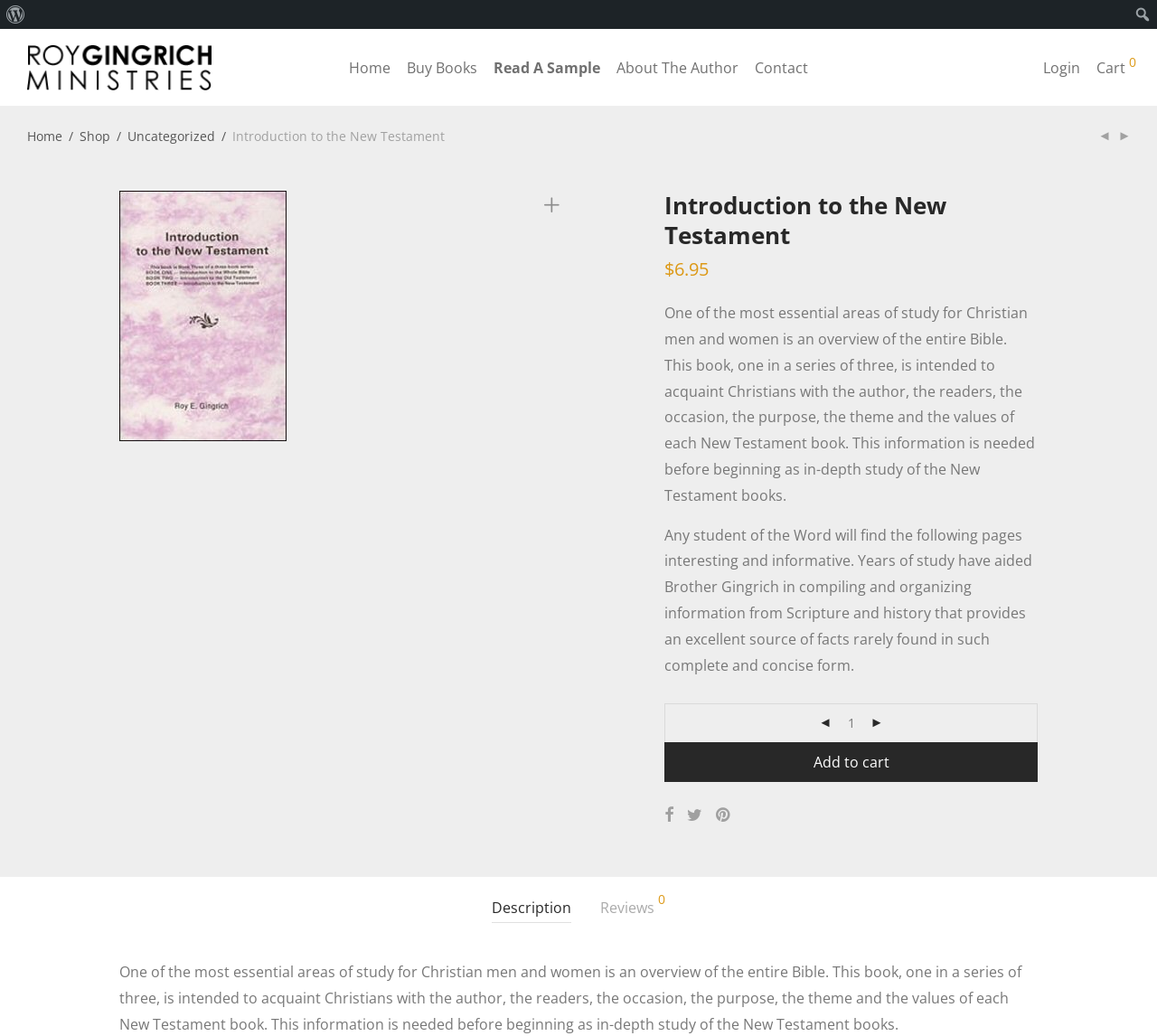Determine the bounding box coordinates for the UI element described. Format the coordinates as (top-left x, top-left y, bottom-right x, bottom-right y) and ensure all values are between 0 and 1. Element description: Data Protection Policy

None